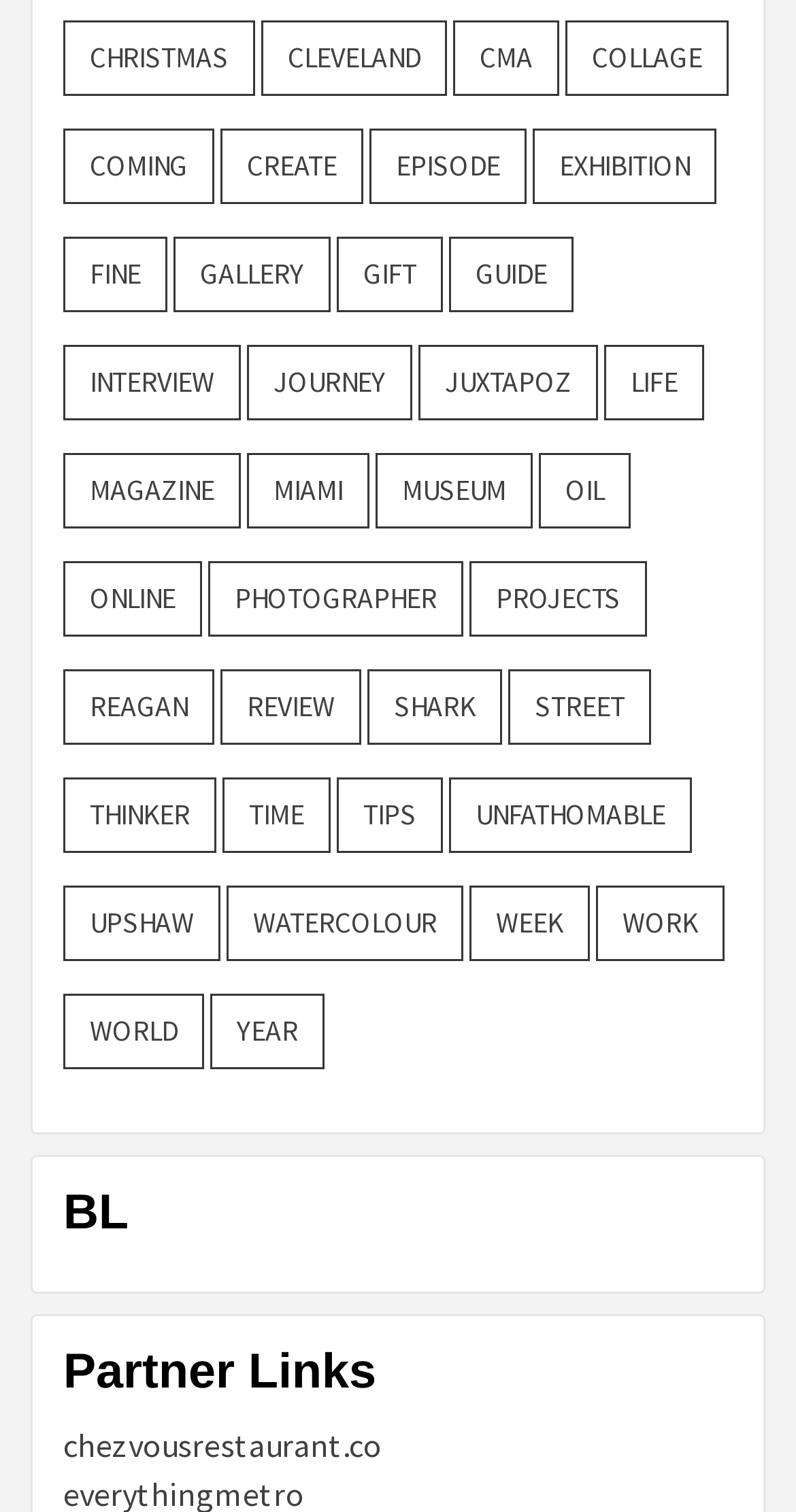Please provide a short answer using a single word or phrase for the question:
What is the last link on the webpage?

chezvousrestaurant.co